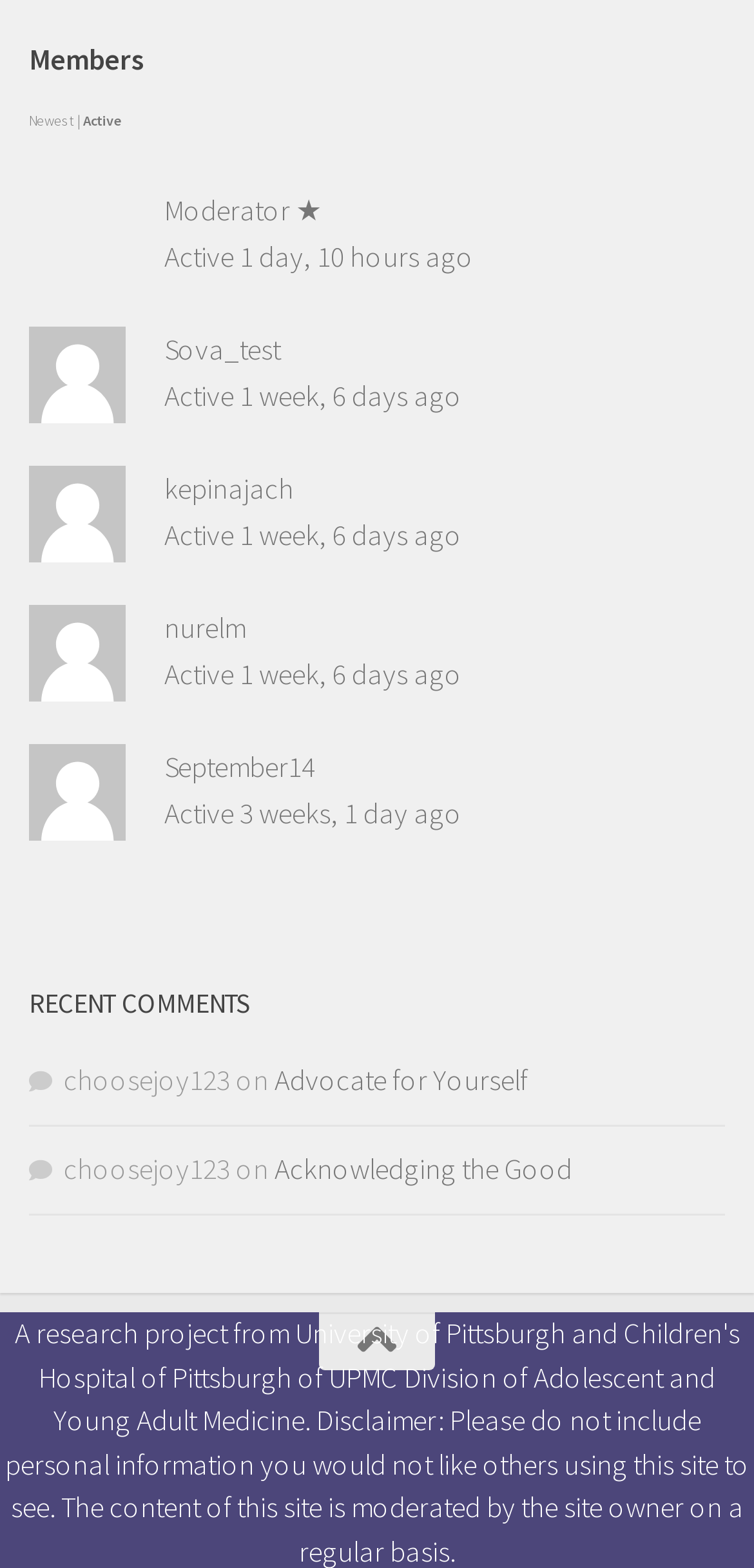What is the username of the first commenter?
Provide a well-explained and detailed answer to the question.

I found the first comment section and its corresponding username text 'choosejoy123', which is the username of the first commenter.